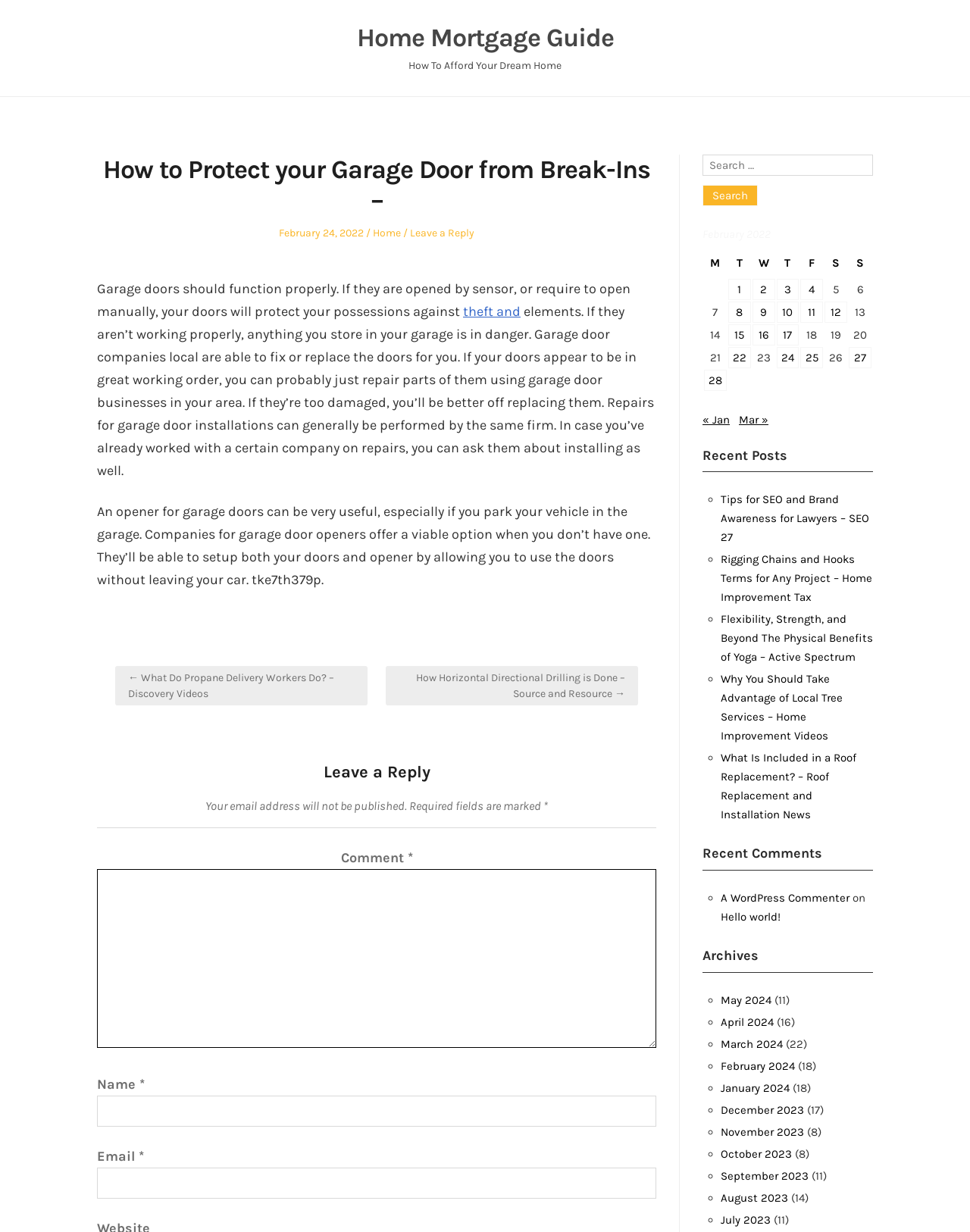What is the purpose of a garage door opener?
Analyze the image and provide a thorough answer to the question.

The purpose of a garage door opener is to provide convenience, especially when you park your vehicle in the garage. It allows you to open and close the garage door without leaving your car, making it a useful feature for homeowners.